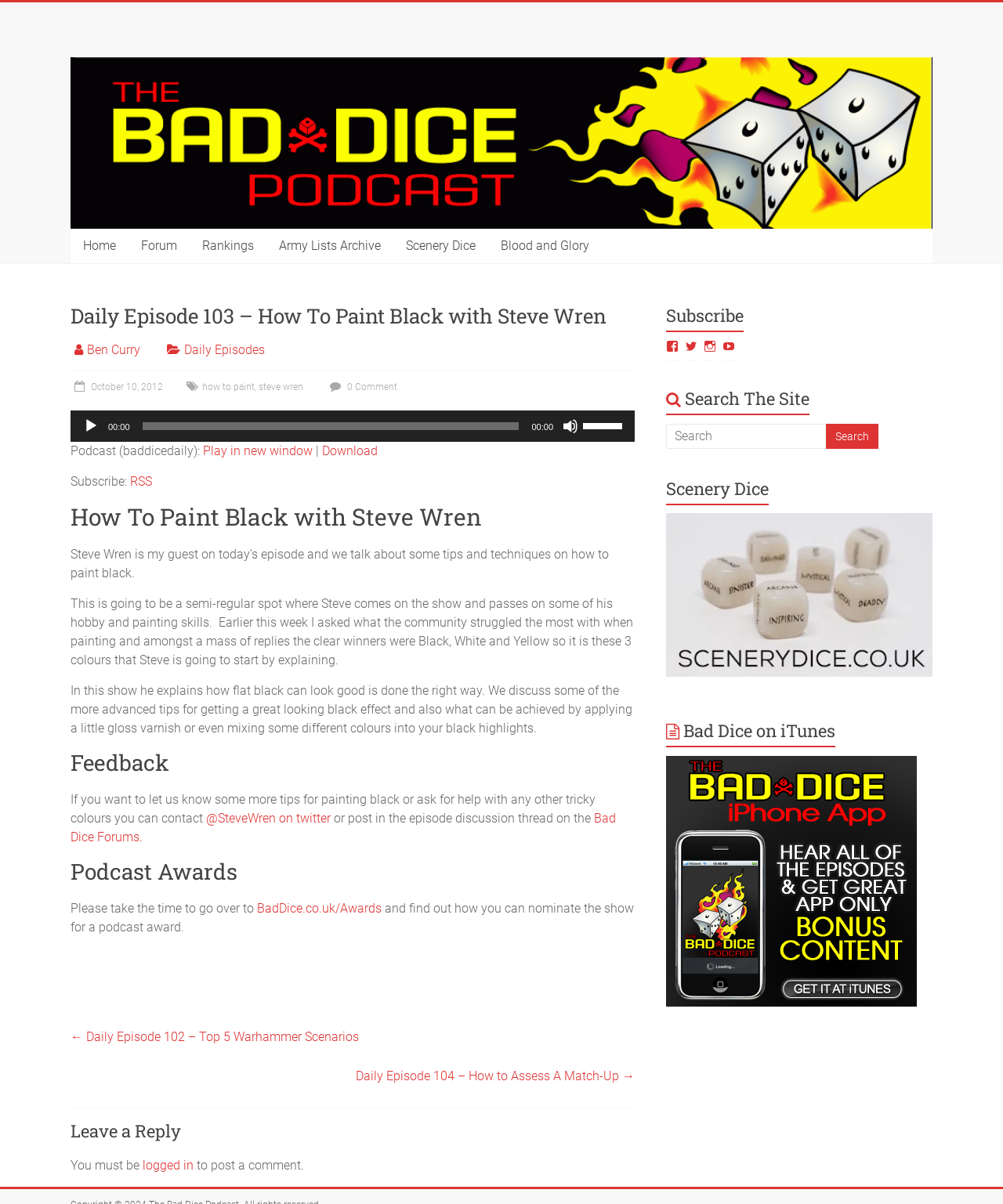Respond with a single word or phrase to the following question:
What is the purpose of the 'Subscribe' section?

To subscribe to the podcast